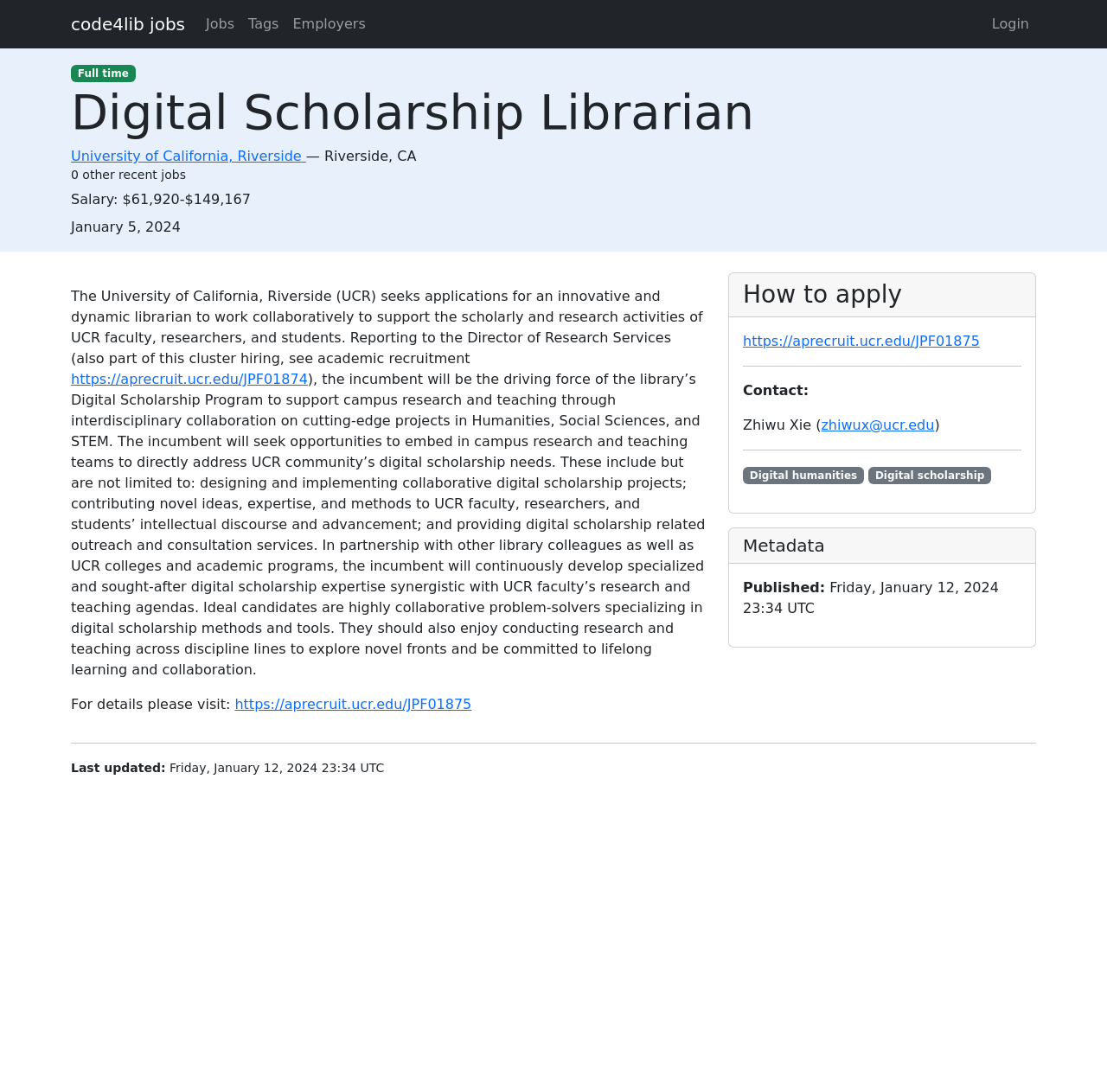Identify the coordinates of the bounding box for the element that must be clicked to accomplish the instruction: "Apply for the job".

[0.671, 0.305, 0.885, 0.32]